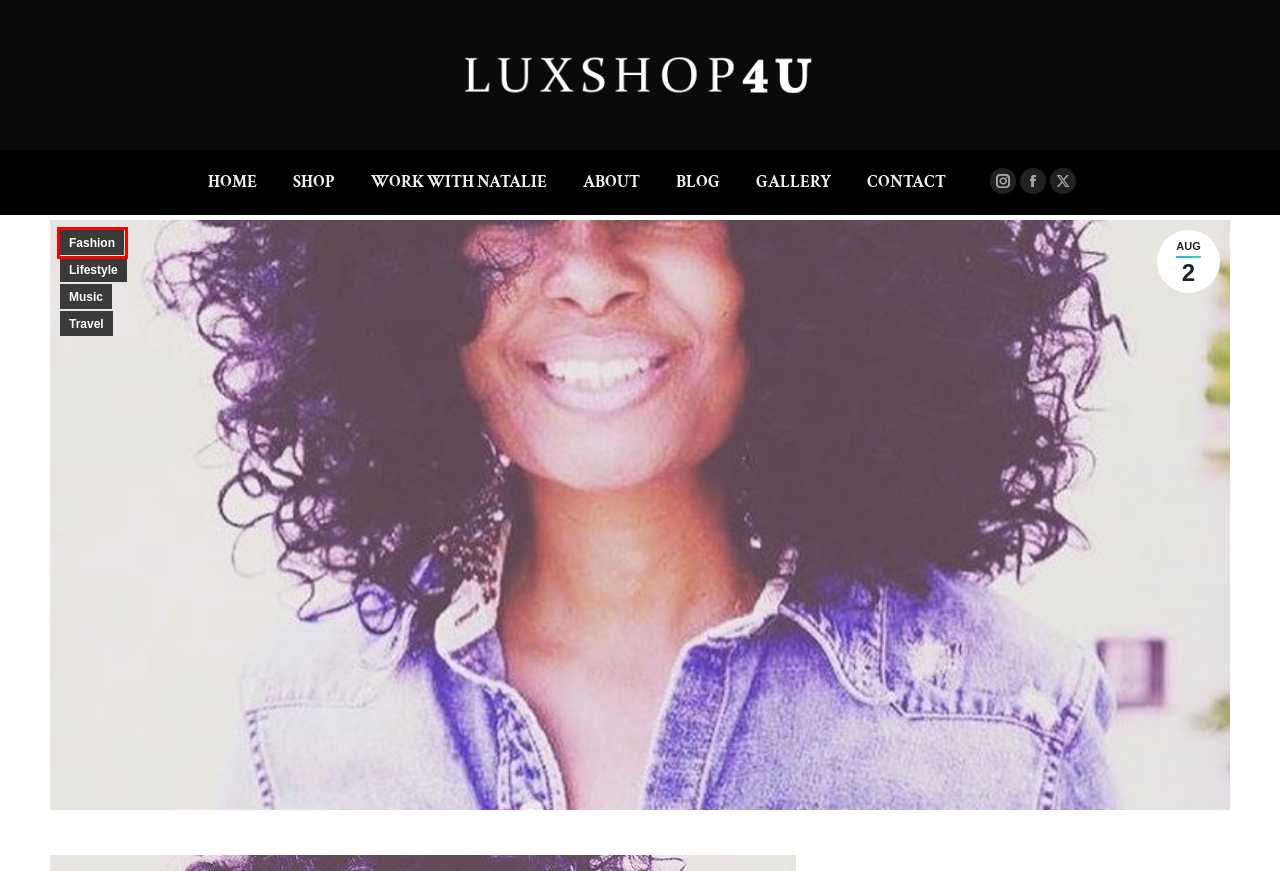Inspect the provided webpage screenshot, concentrating on the element within the red bounding box. Select the description that best represents the new webpage after you click the highlighted element. Here are the candidates:
A. Blog - LuxShop4u
B. About - LuxShop4u
C. Contact - LuxShop4u
D. Fashion Archives - LuxShop4u
E. Lifestyle Archives - LuxShop4u
F. EDITORIALS - LuxShop4u
G. Music Archives - LuxShop4u
H. Home - LuxShop4u

D